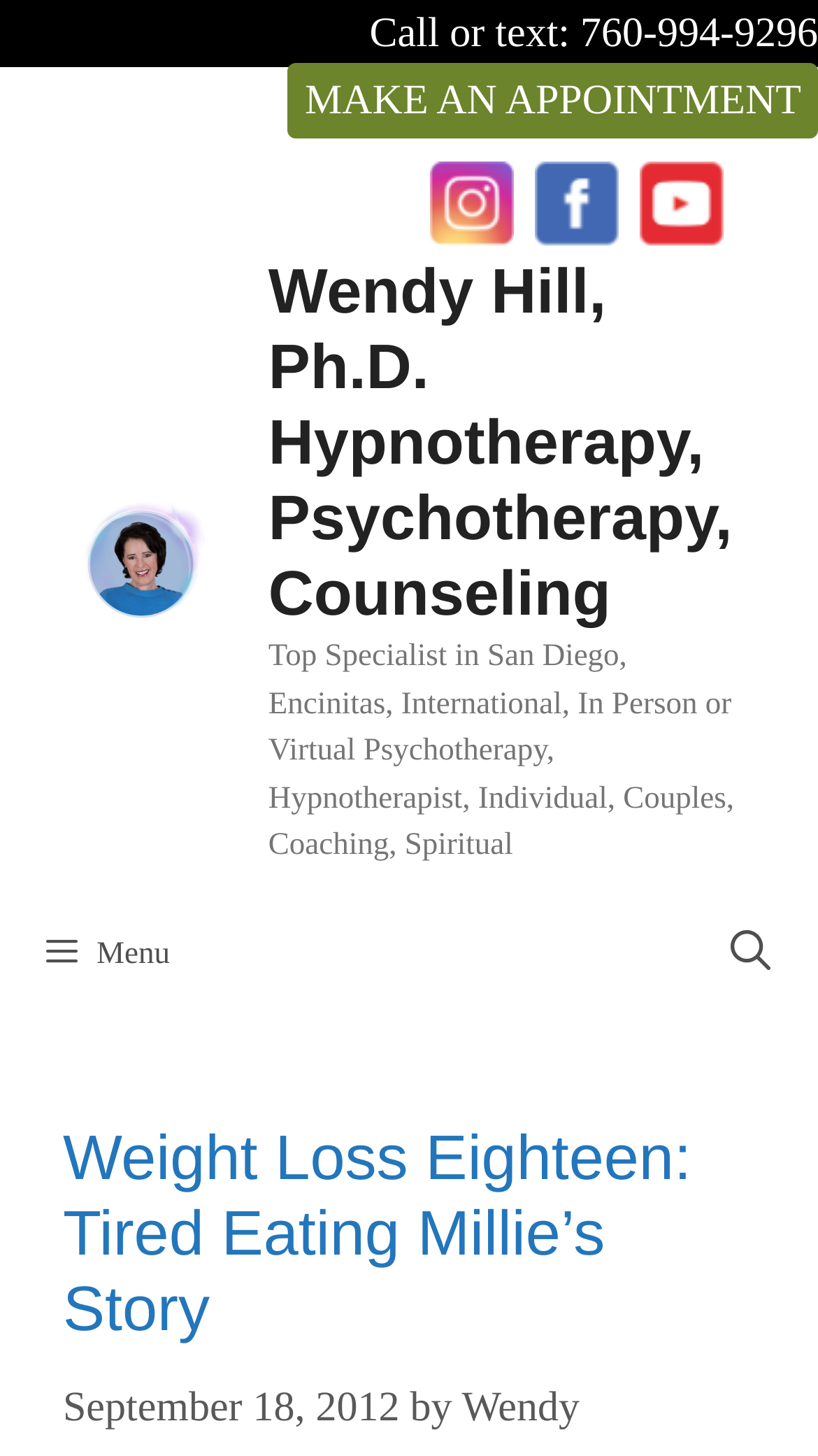Identify the bounding box of the HTML element described here: "aria-label="Open Search Bar"". Provide the coordinates as four float numbers between 0 and 1: [left, top, right, bottom].

[0.835, 0.612, 1.0, 0.698]